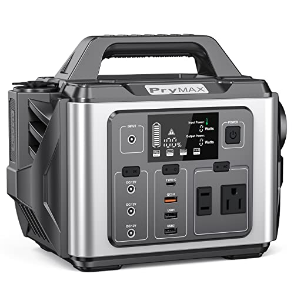What is the purpose of the user-friendly interface on the power station?
Observe the image and answer the question with a one-word or short phrase response.

To display essential information